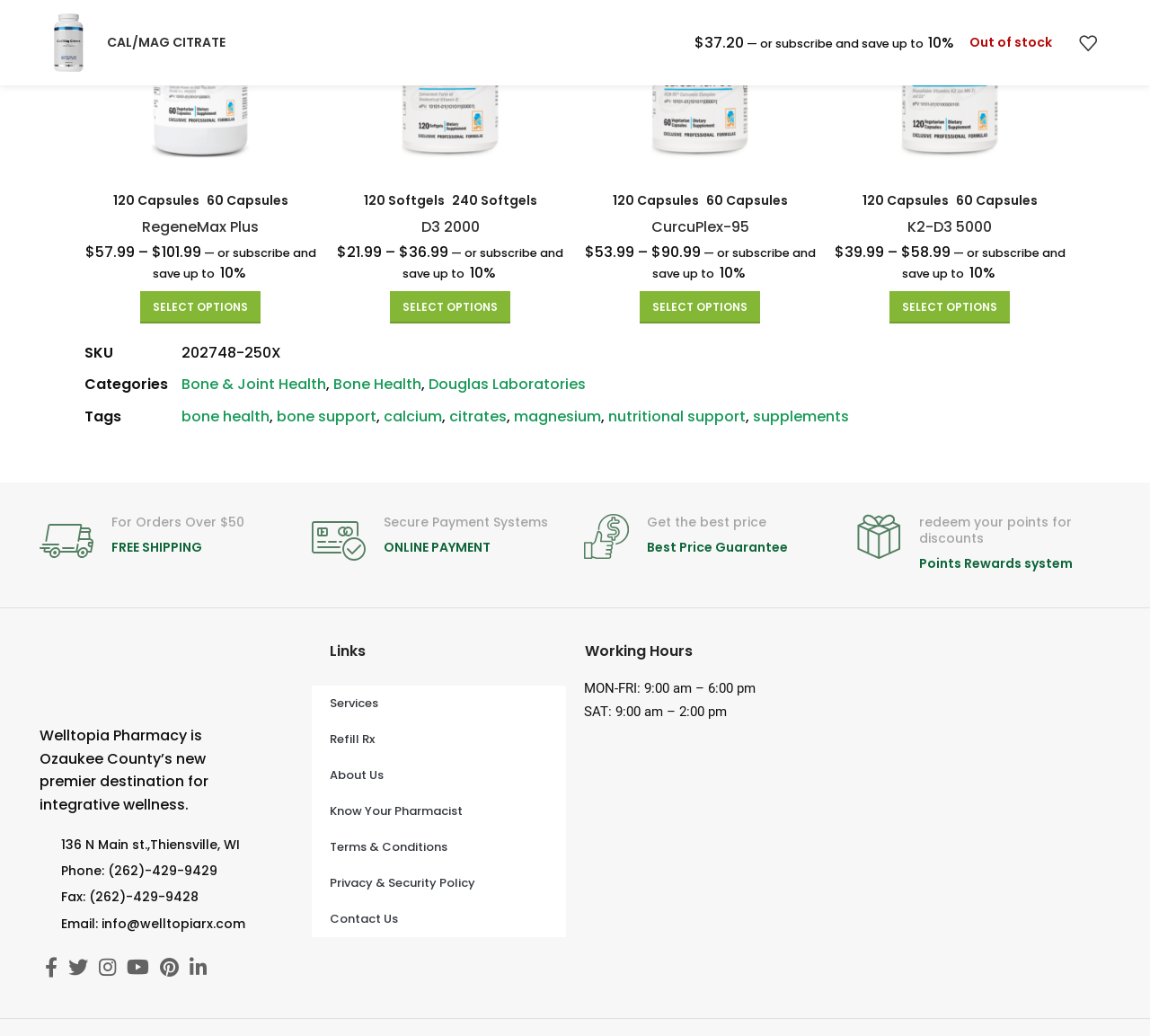Pinpoint the bounding box coordinates of the area that should be clicked to complete the following instruction: "Select options for “RegeneMax Plus”". The coordinates must be given as four float numbers between 0 and 1, i.e., [left, top, right, bottom].

[0.122, 0.281, 0.227, 0.312]